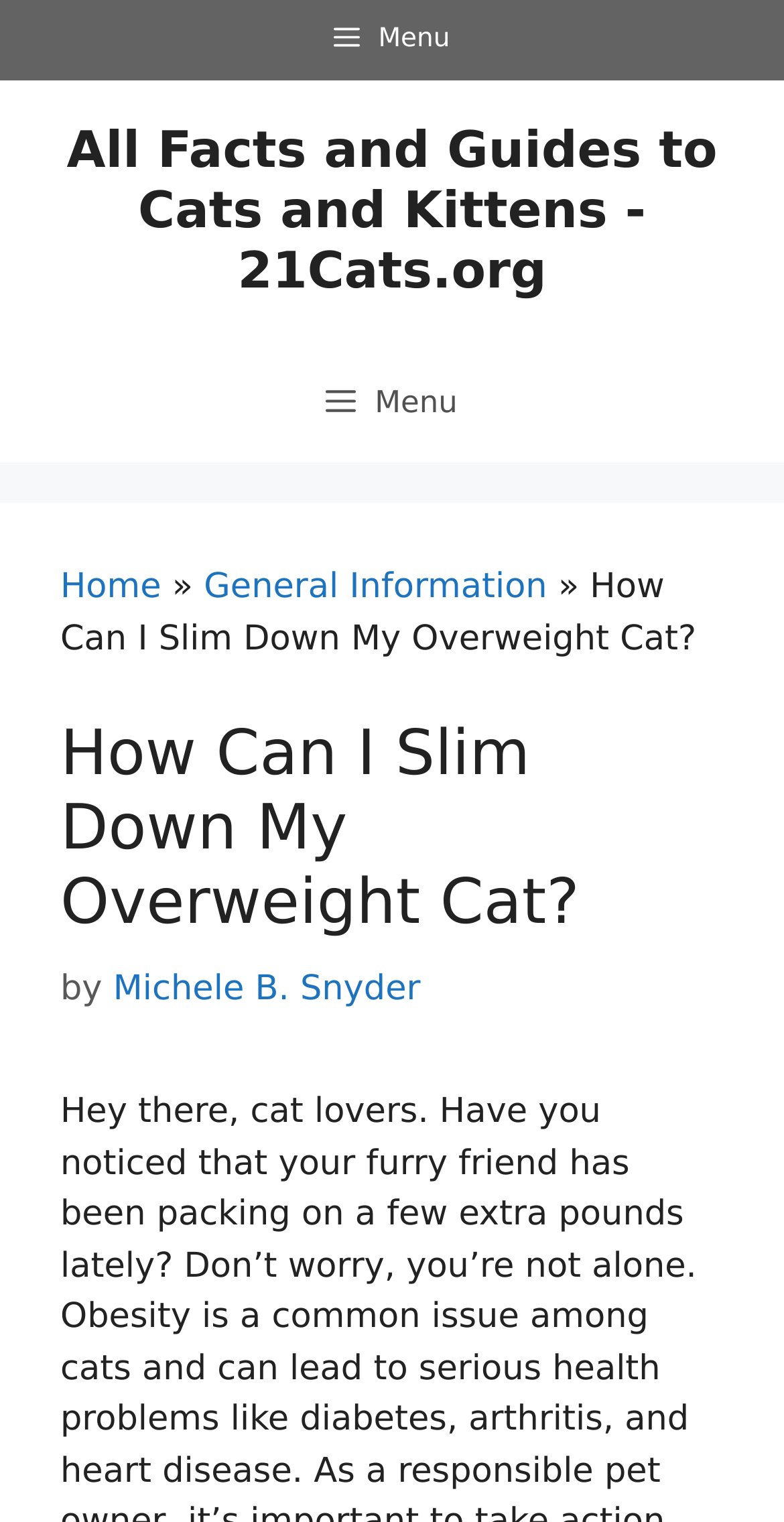What is the current page about?
Look at the image and answer with only one word or phrase.

Slimming down an overweight cat